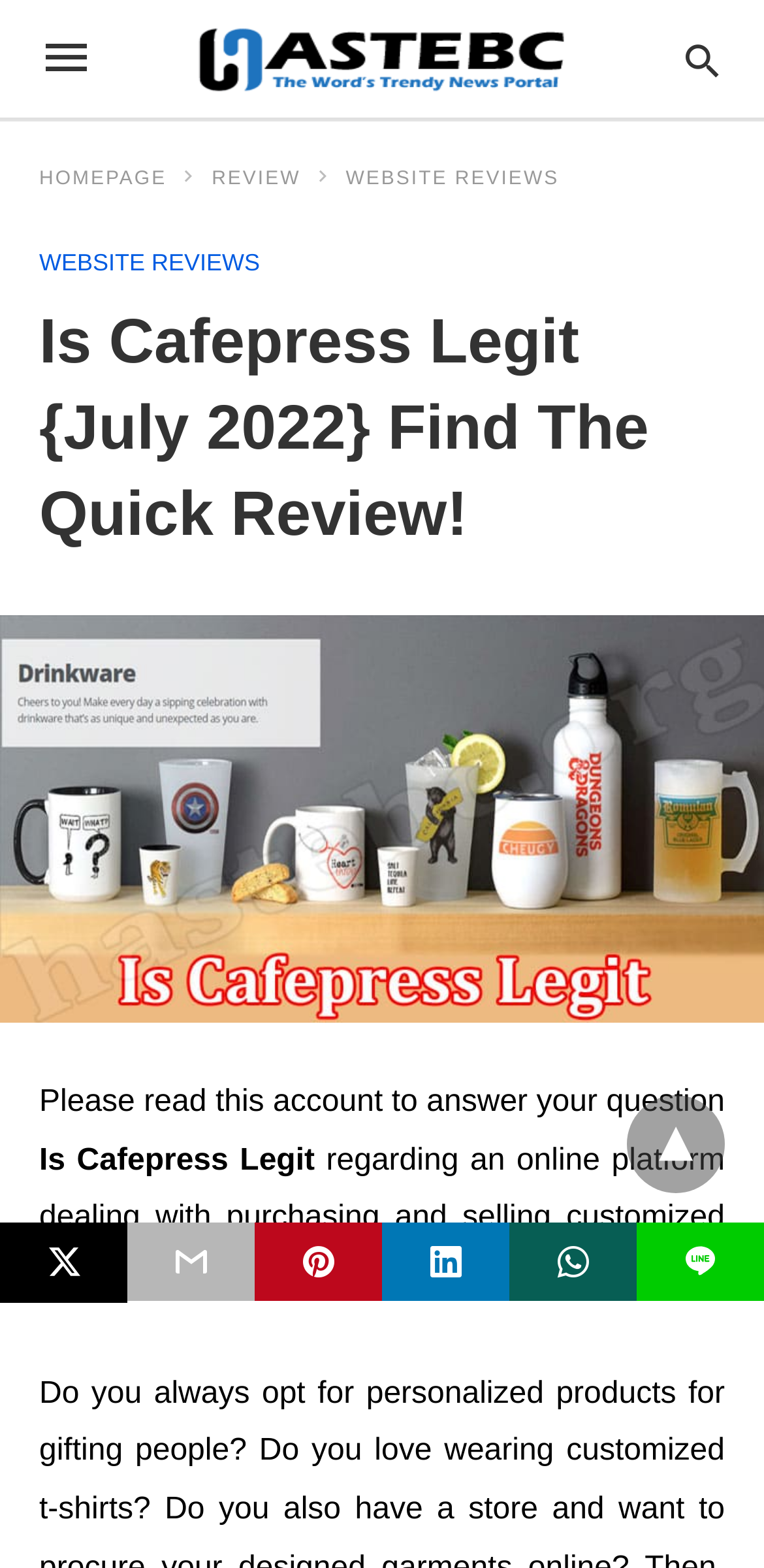Identify and extract the main heading of the webpage.

Is Cafepress Legit {July 2022} Find The Quick Review!